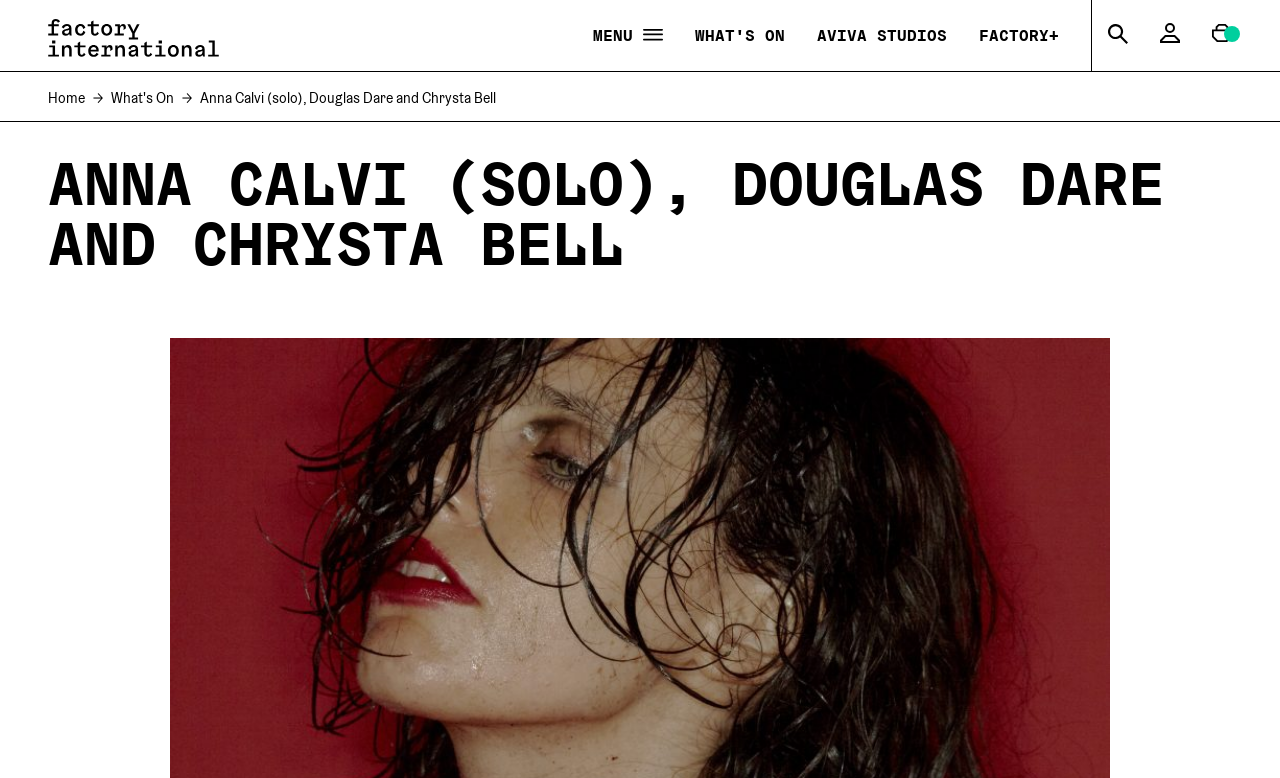Find the bounding box of the UI element described as: "Home". The bounding box coordinates should be given as four float values between 0 and 1, i.e., [left, top, right, bottom].

[0.038, 0.114, 0.066, 0.138]